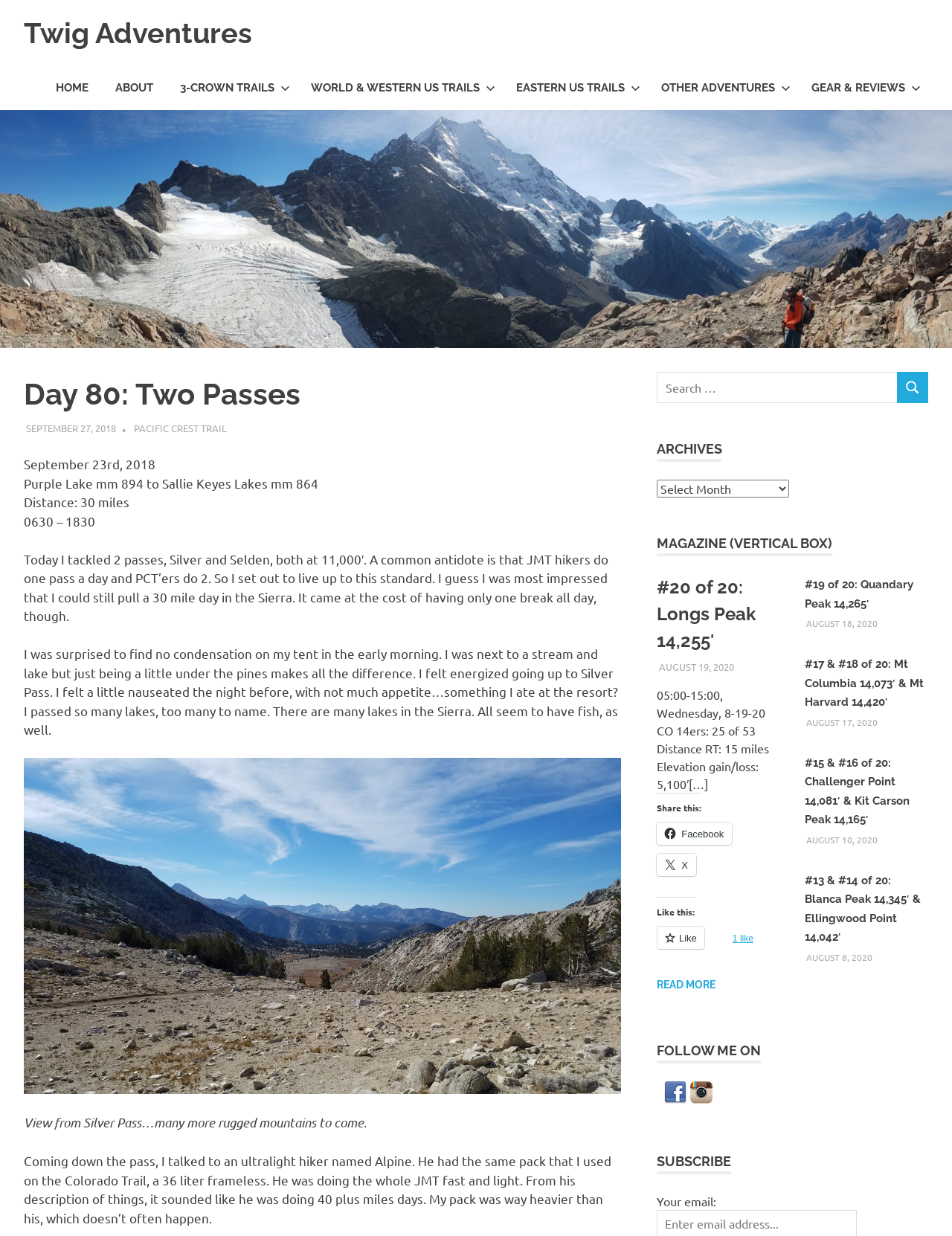Can you provide the bounding box coordinates for the element that should be clicked to implement the instruction: "Click on the 'Post Followup' button"?

None